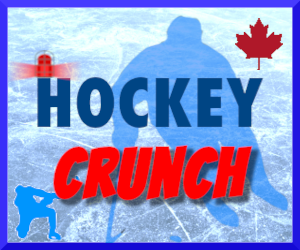Analyze the image and provide a detailed answer to the question: What is the shape of the iconic Canadian symbol?

The image includes iconic Canadian symbols, such as a red maple leaf, which suggests that the shape of the iconic Canadian symbol is a maple leaf.